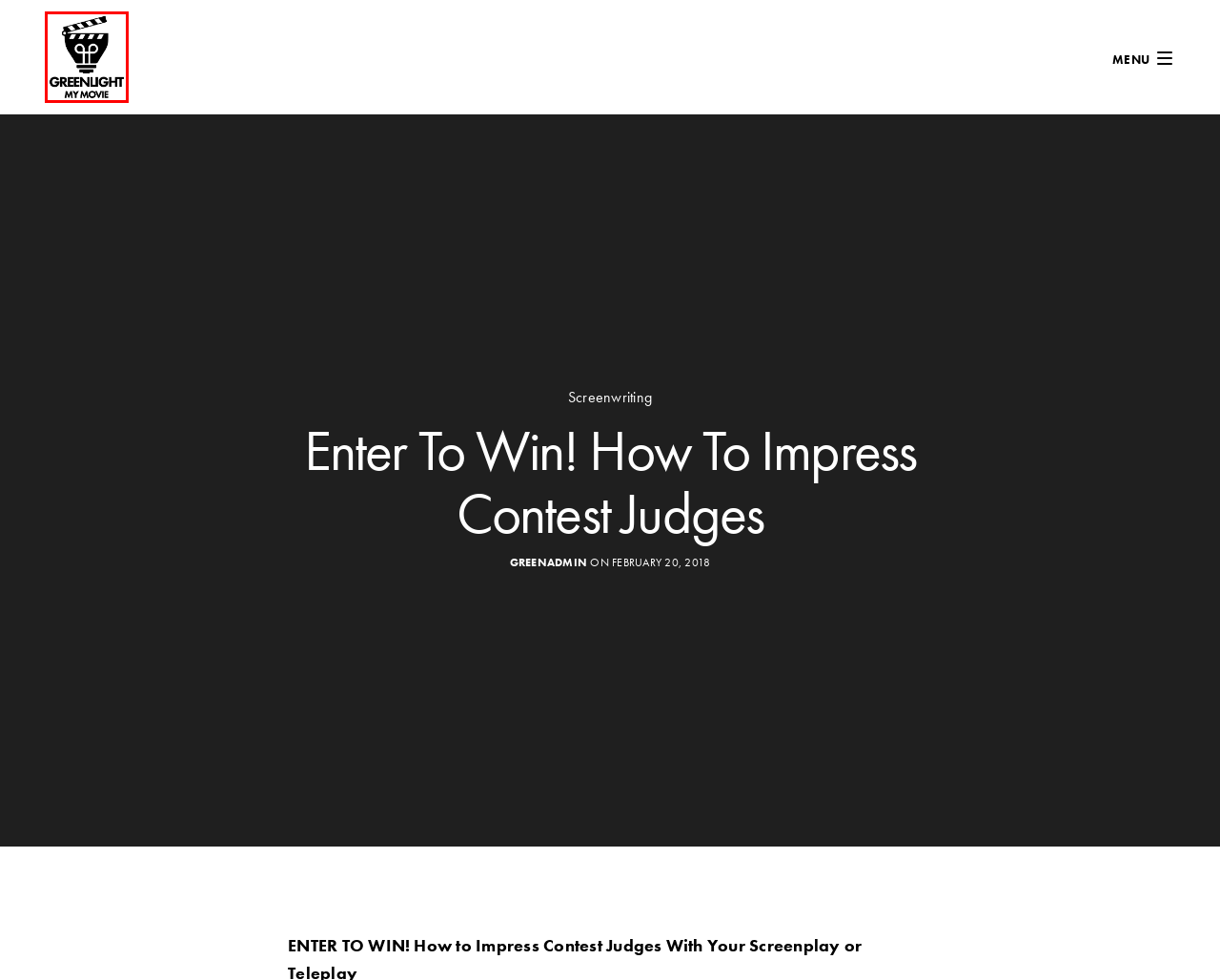You have a screenshot of a webpage, and a red bounding box highlights an element. Select the webpage description that best fits the new page after clicking the element within the bounding box. Options are:
A. Pitch a Movie, Submit a Web Series, TV script and More | Greenlightmymovie
B. Screenwriting Archives | Greenlightmymovie
C. Privacy Policy | Greenlightmymovie
D. Why "The End" Is Only The Beginning | Greenlightmymovie
E. Home | Greenlightmymovie
F. Contact | Greenlightmymovie
G. Terms Of Service | Greenlightmymovie
H. Login |

A